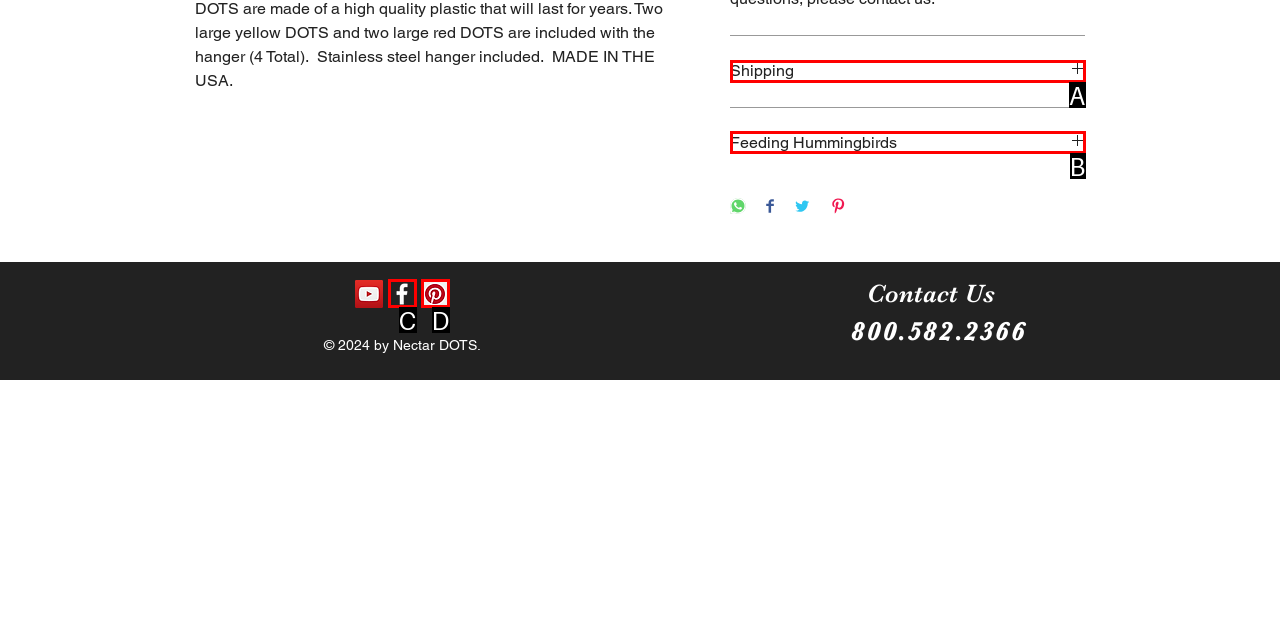Identify the HTML element that corresponds to the description: aria-label="Pinterest Social Icon" Provide the letter of the correct option directly.

D